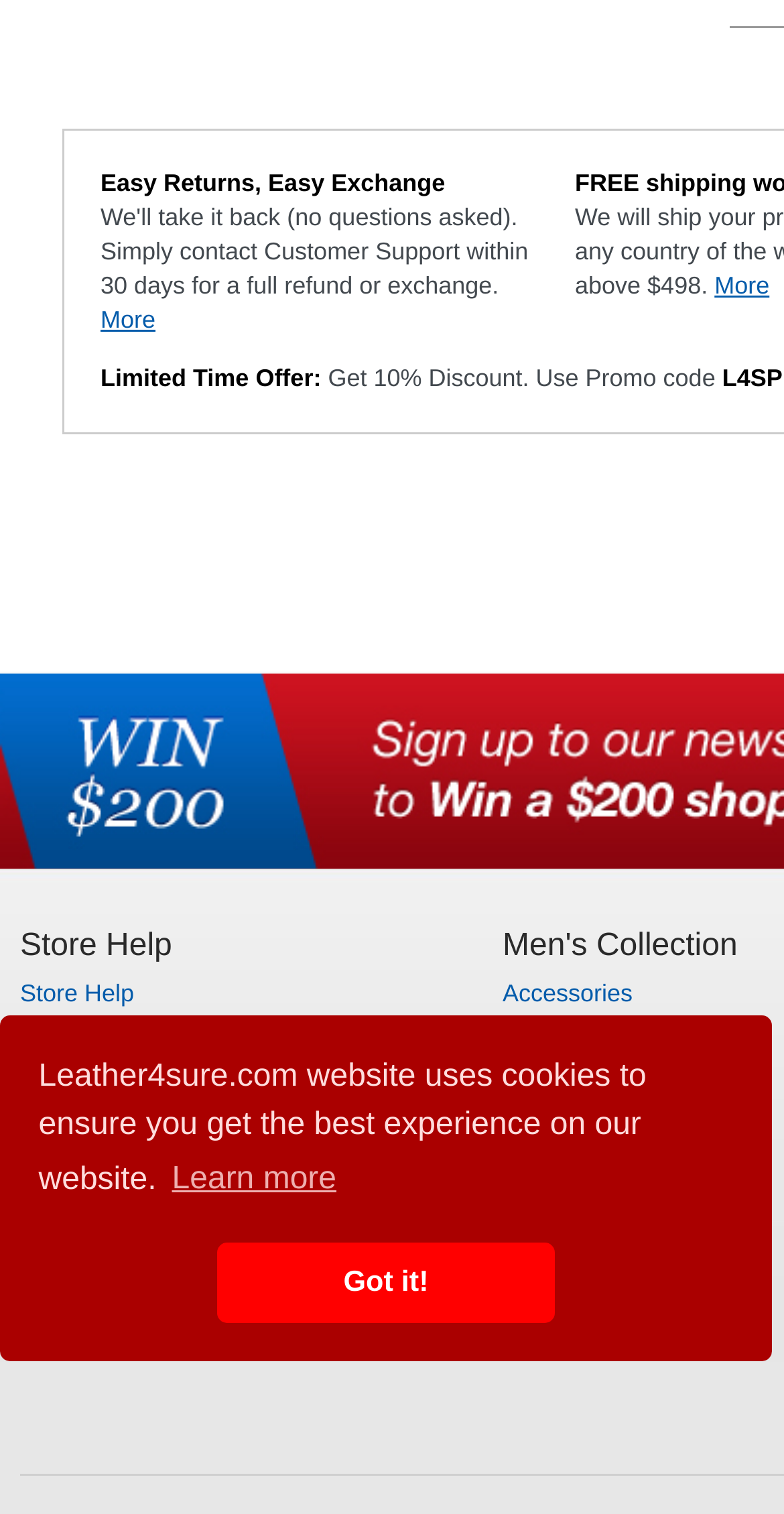What is the purpose of the 'cookieconsent' dialog?
Utilize the information in the image to give a detailed answer to the question.

The 'cookieconsent' dialog is a notification that appears on the page, informing users that the website uses cookies to ensure the best experience, and providing options to learn more about cookies or dismiss the message, indicating that the website is transparent about its cookie usage and provides users with options to manage their cookie preferences.